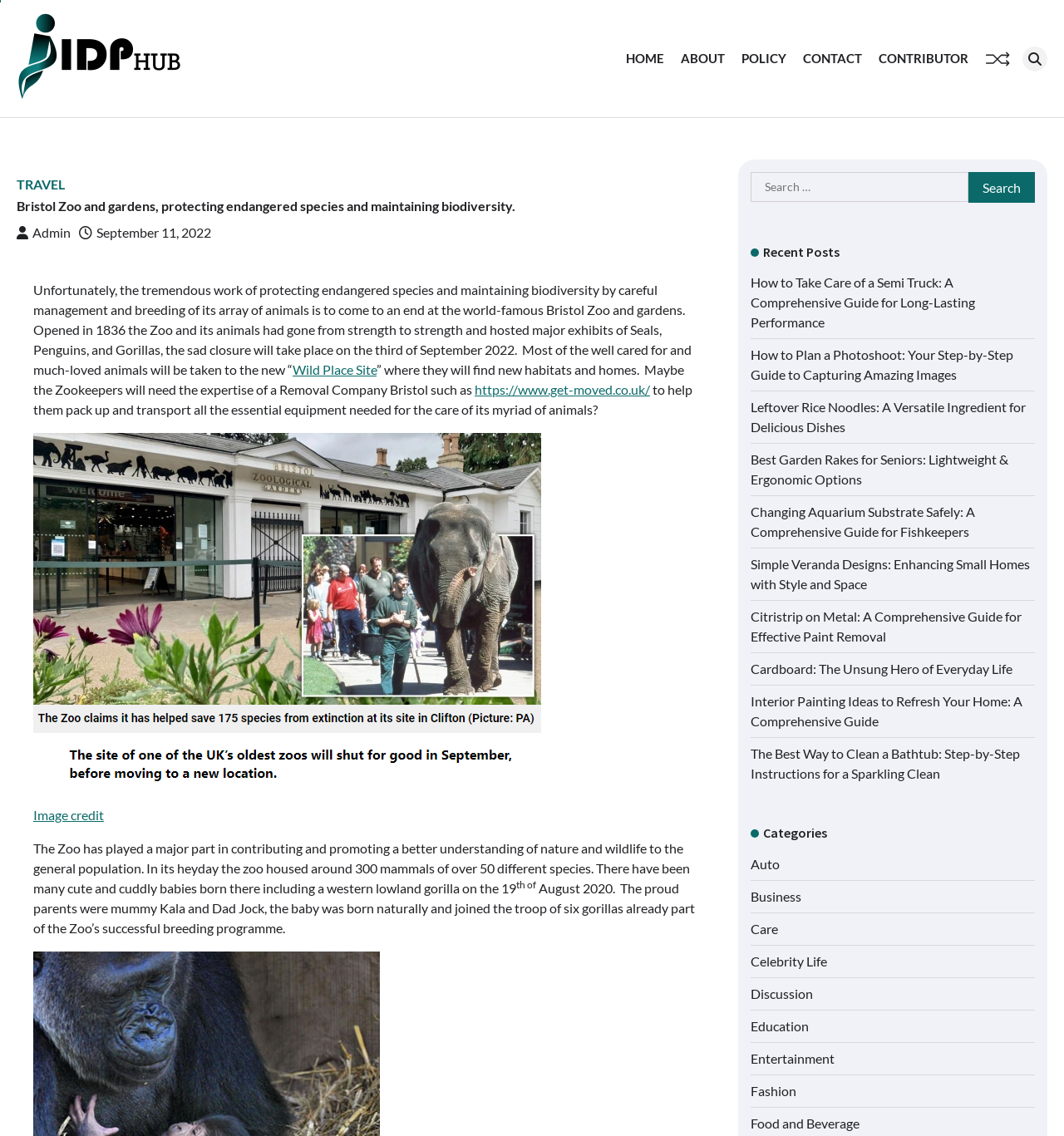Identify the bounding box coordinates of the clickable section necessary to follow the following instruction: "Search for something in the 'Quick Search' textbox". The coordinates should be presented as four float numbers from 0 to 1, i.e., [left, top, right, bottom].

None